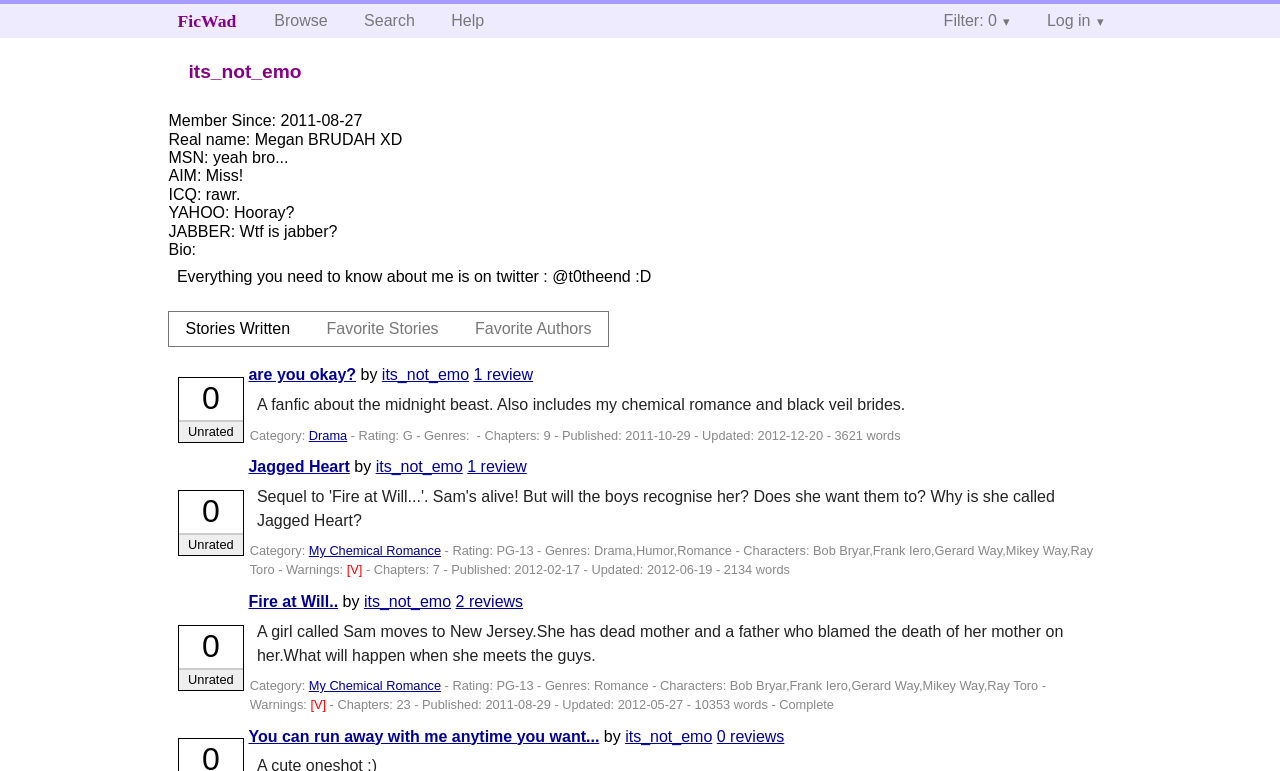Determine the coordinates of the bounding box for the clickable area needed to execute this instruction: "Log in to the website".

[0.805, 0.005, 0.875, 0.05]